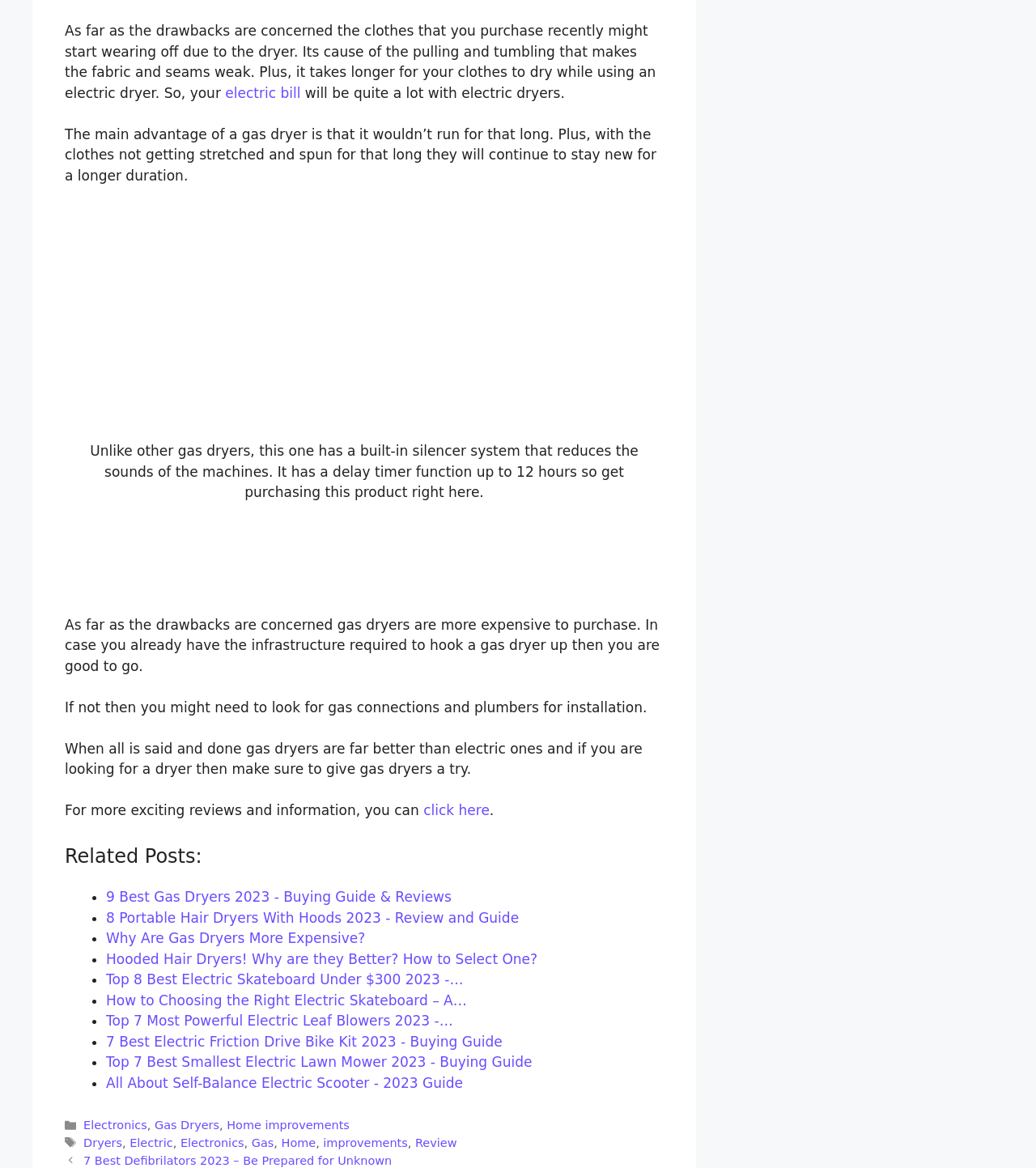Can you show the bounding box coordinates of the region to click on to complete the task described in the instruction: "click the link to read about Why Are Gas Dryers More Expensive?"?

[0.102, 0.796, 0.353, 0.81]